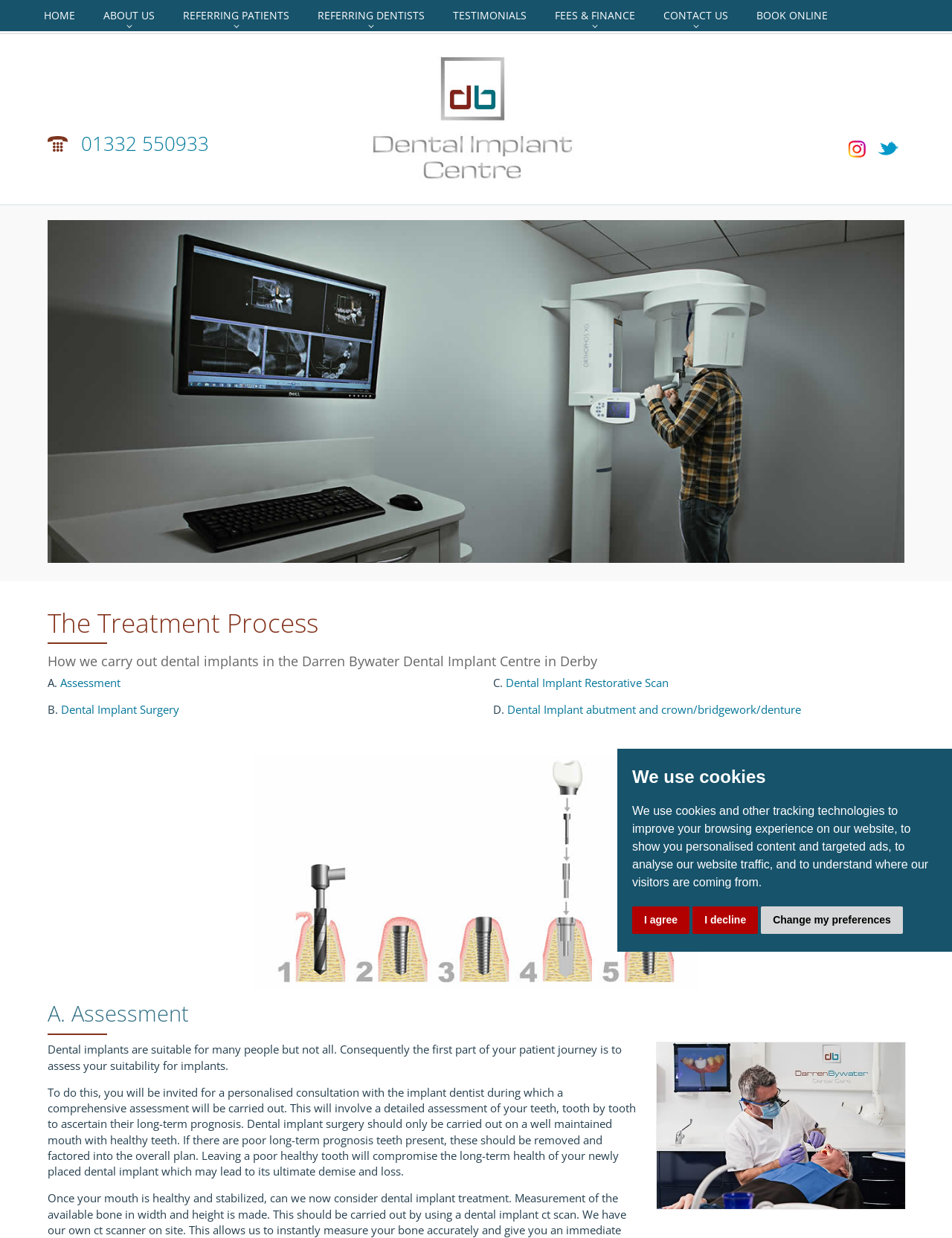Please mark the clickable region by giving the bounding box coordinates needed to complete this instruction: "Contact me".

None